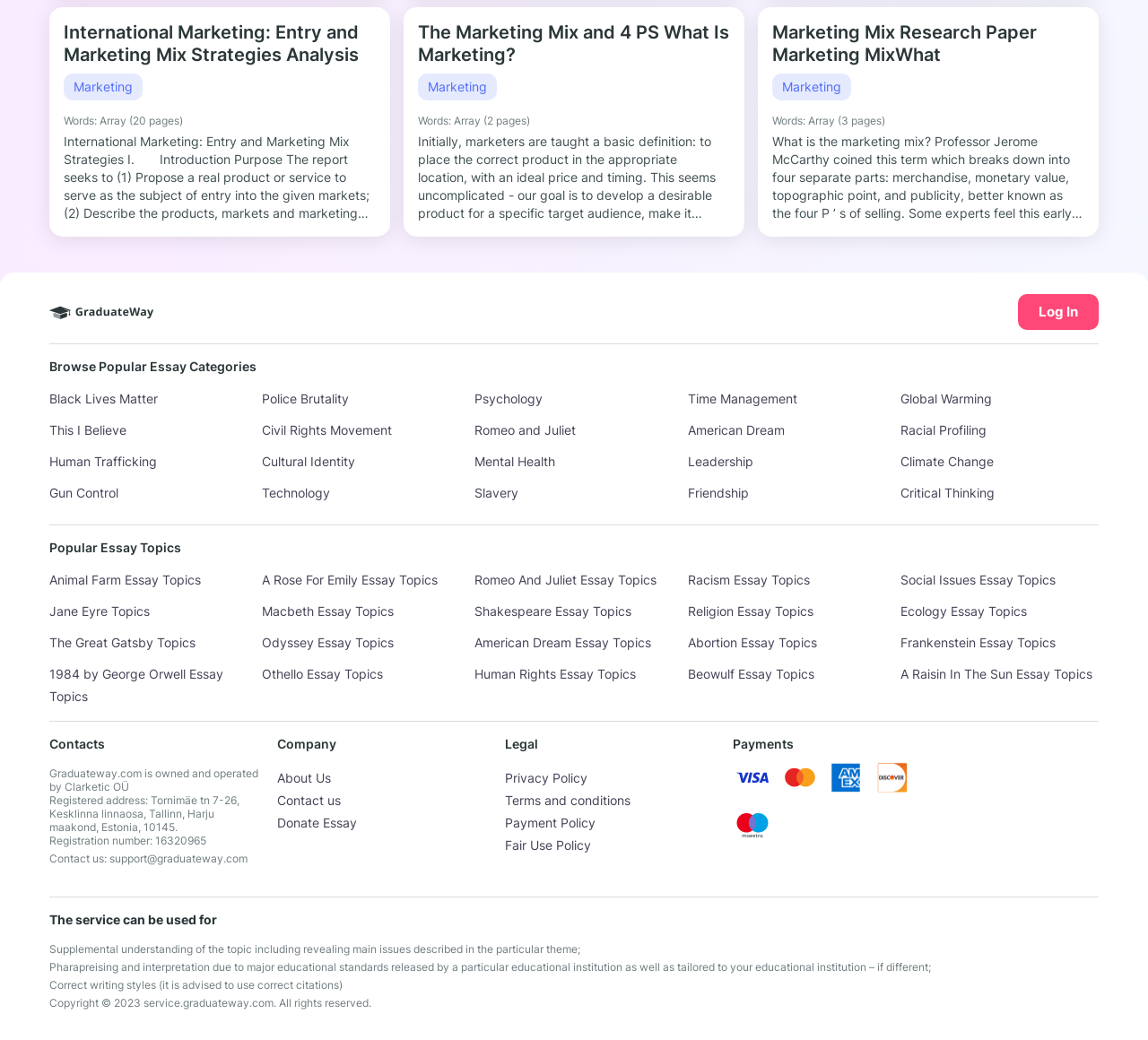Please specify the bounding box coordinates of the clickable section necessary to execute the following command: "Browse 'Black Lives Matter' essay topics".

[0.043, 0.376, 0.138, 0.391]